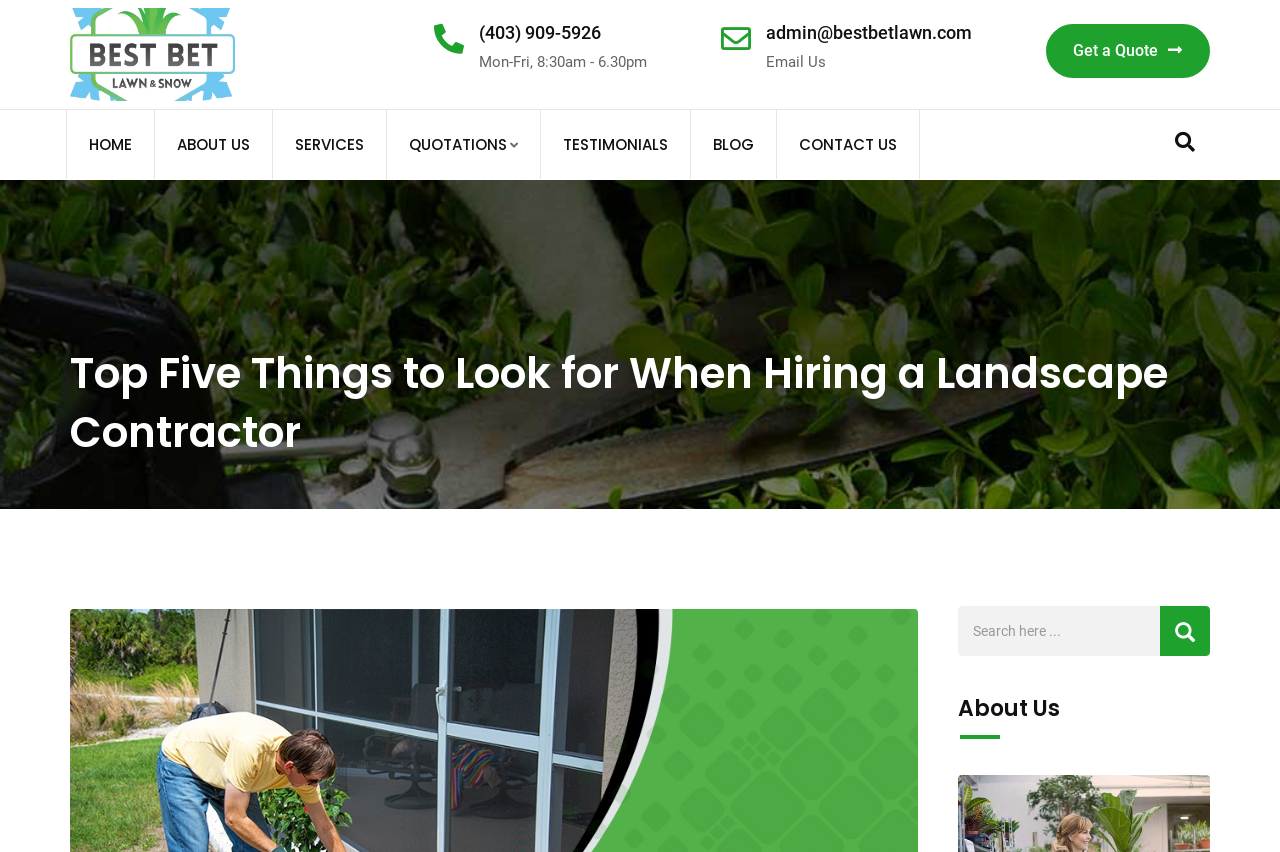Generate a comprehensive caption for the webpage you are viewing.

This webpage is about Best Bet Lawn, a landscape contractor company. At the top left, there is a logo of Best Bet Lawn, which is an image with the company name. Below the logo, there are contact information and links, including a phone number, email address, and a "Get a Quote" button. 

To the right of the logo, there is a navigation menu with seven links: HOME, ABOUT US, SERVICES, QUOTATIONS, TESTIMONIALS, BLOG, and CONTACT US. 

Below the navigation menu, there is a main heading "Top Five Things to Look for When Hiring a Landscape Contractor" that spans almost the entire width of the page. 

At the bottom right, there is a search bar with a textbox and a search button. Above the search bar, there is a secondary heading "About Us".